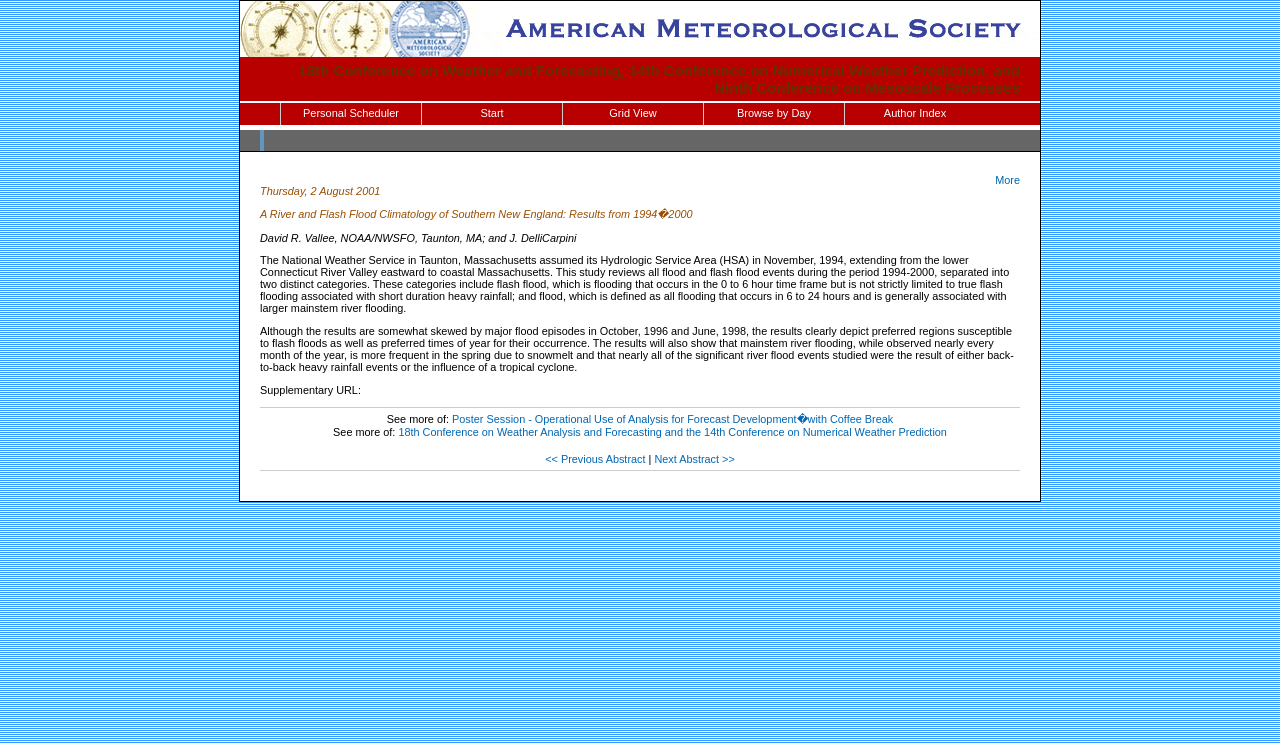What is the time frame for flash flood events?
Use the screenshot to answer the question with a single word or phrase.

0 to 6 hours